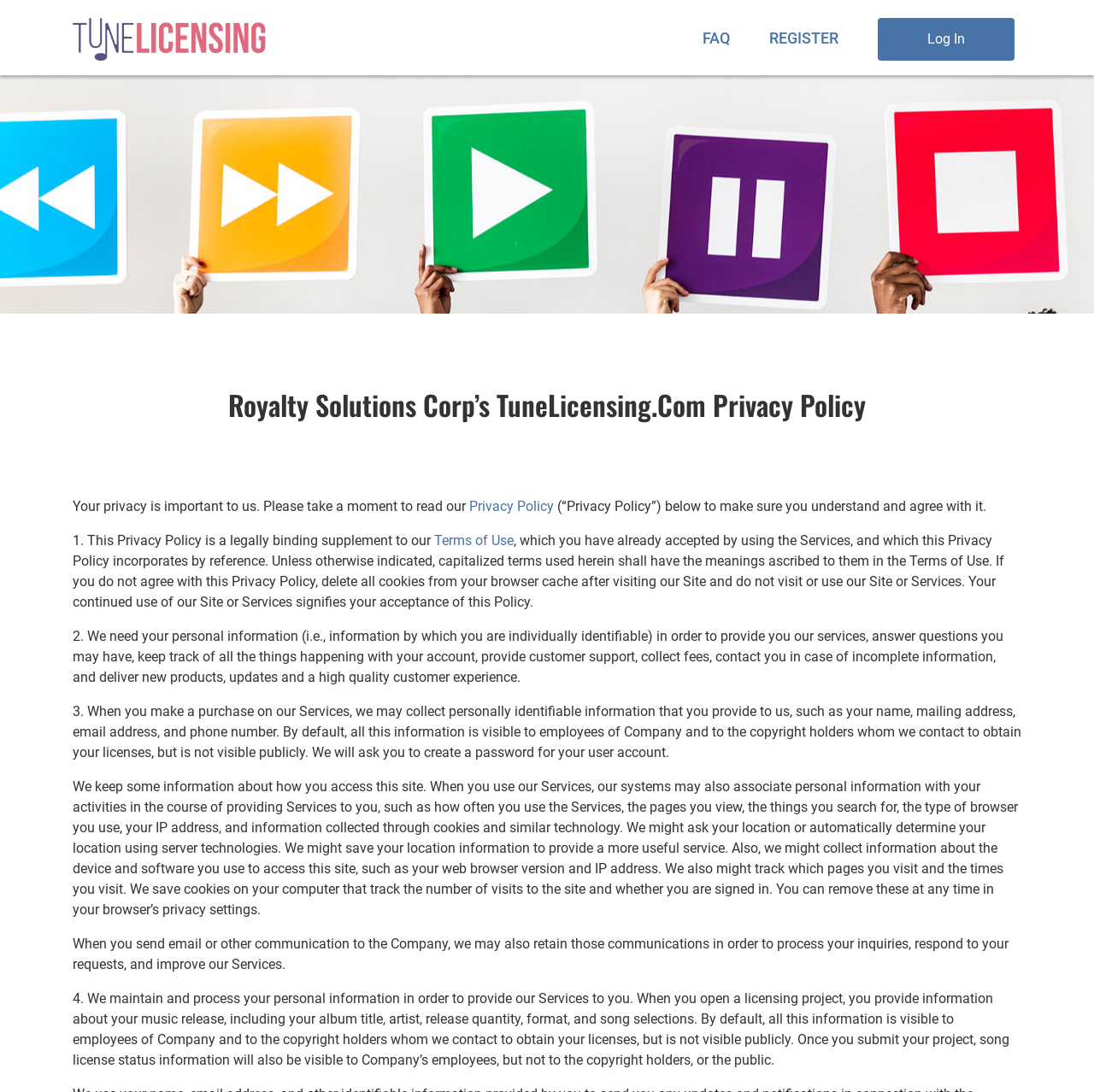Who can see the information provided for a licensing project?
Based on the image, answer the question in a detailed manner.

According to the webpage content, when opening a licensing project, the information provided, such as album title and song selections, is visible to employees of the Company and to the copyright holders whom they contact to obtain licenses, but not to the public.